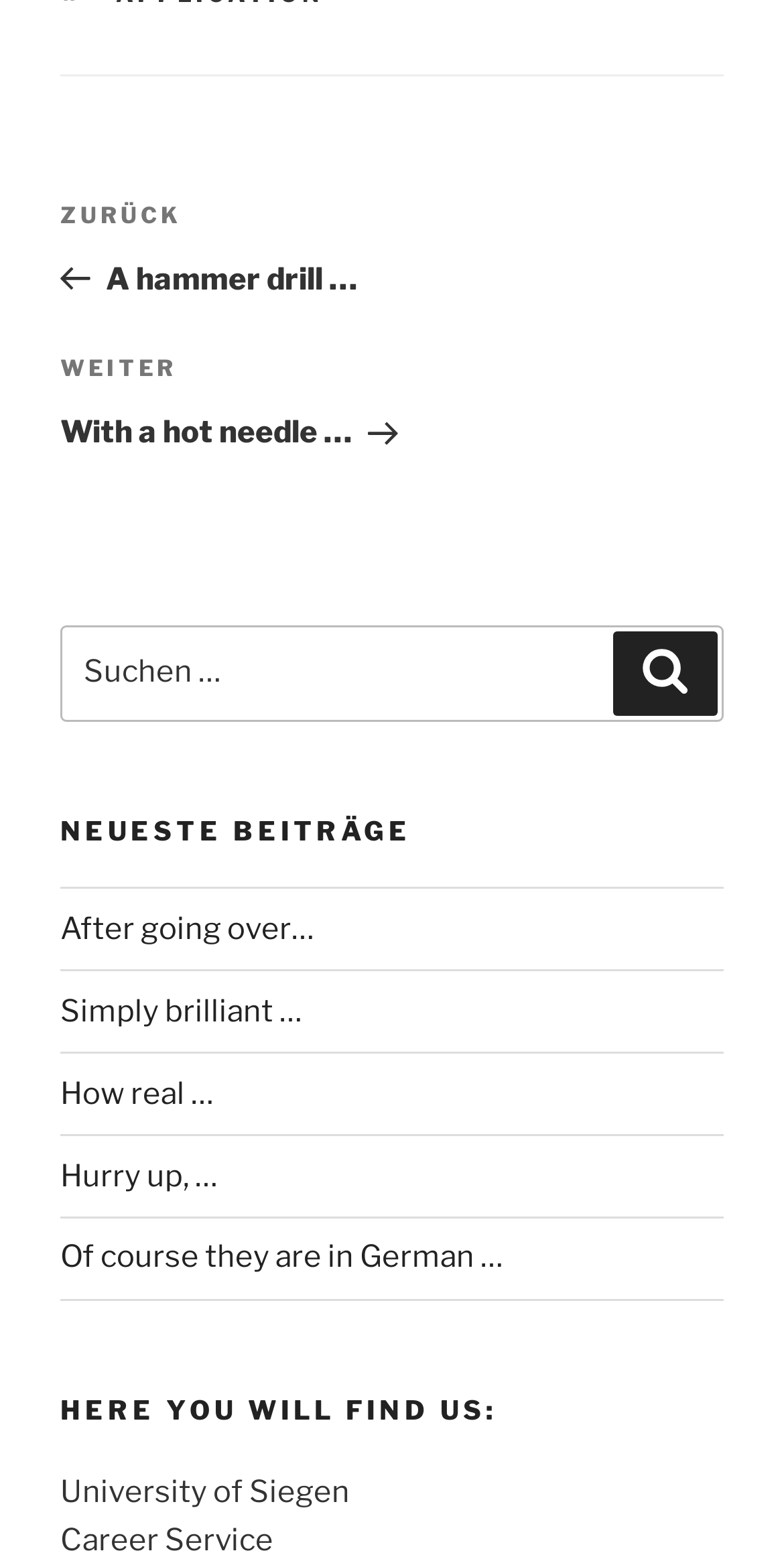Find the bounding box of the web element that fits this description: "Suchen".

[0.782, 0.406, 0.915, 0.46]